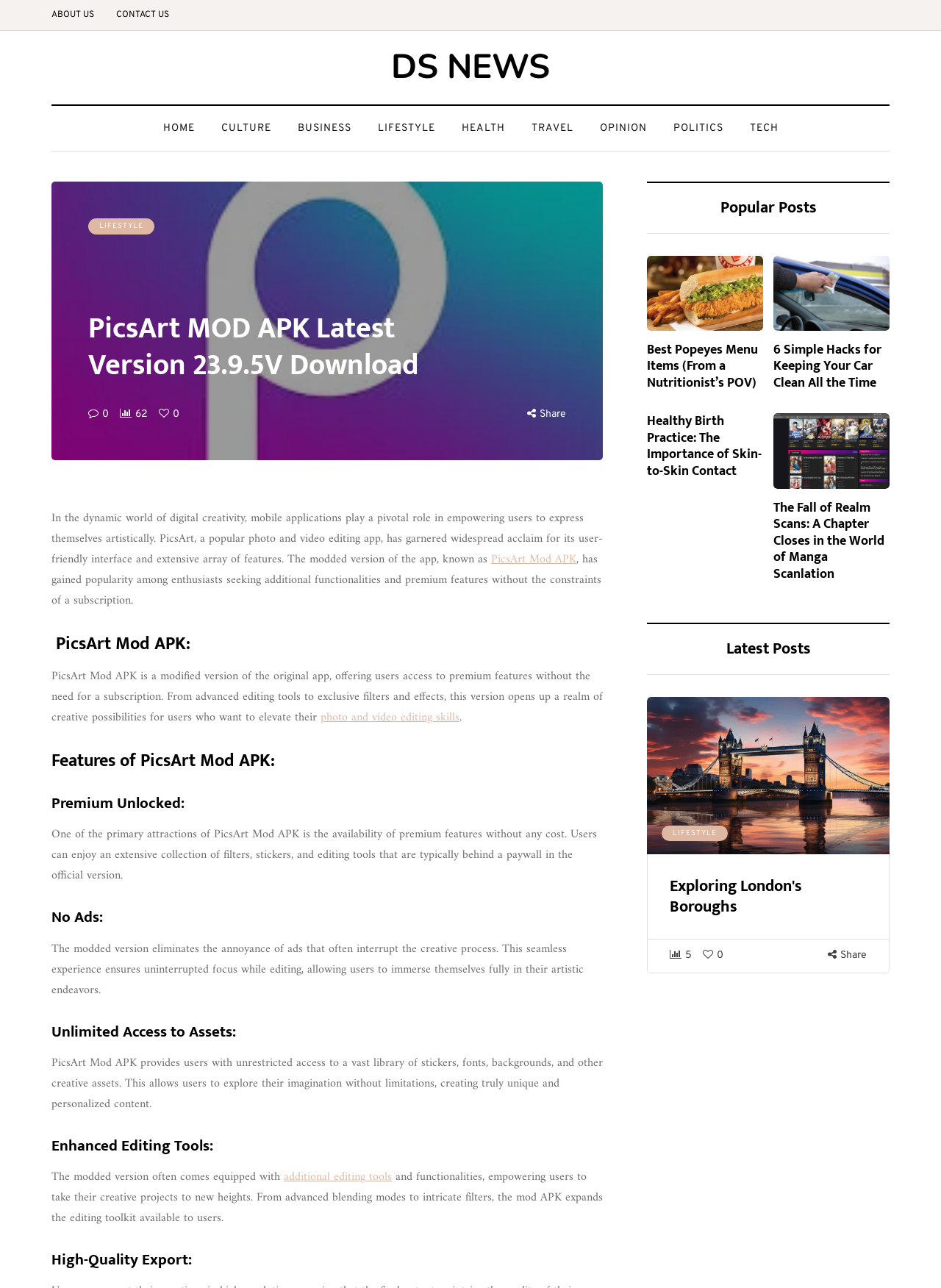What is the name of the app being discussed?
We need a detailed and exhaustive answer to the question. Please elaborate.

The webpage is discussing a modified version of the PicsArt app, which is a popular photo and video editing app. The heading 'PicsArt MOD APK Latest Version 23.9.5V Download' and the text 'PicsArt, a popular photo and video editing app, has garnered widespread acclaim for its user-friendly interface and extensive array of features.' suggest that the app being discussed is PicsArt.